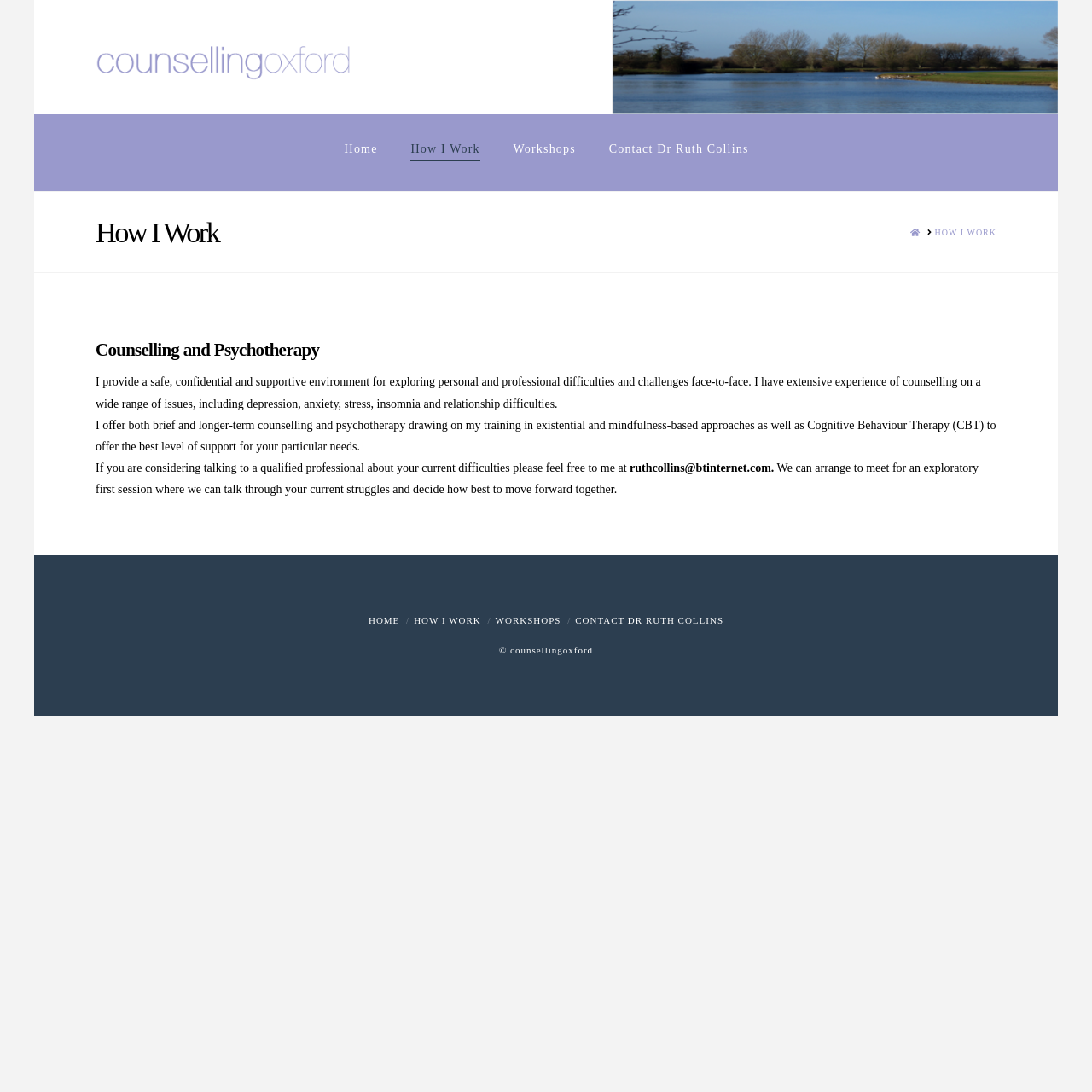Identify the webpage's primary heading and generate its text.

How I Work